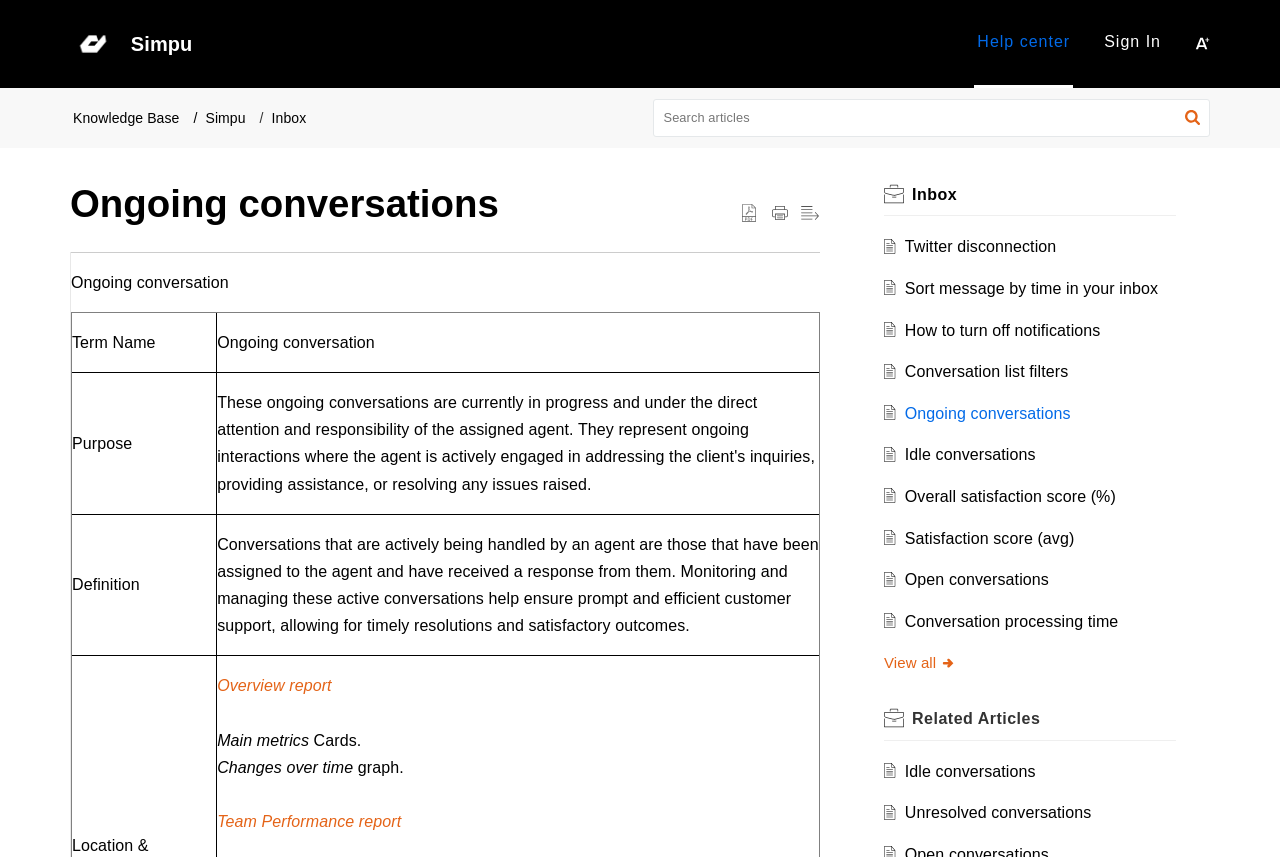Specify the bounding box coordinates of the element's region that should be clicked to achieve the following instruction: "Go to Knowledge Base". The bounding box coordinates consist of four float numbers between 0 and 1, in the format [left, top, right, bottom].

[0.057, 0.128, 0.14, 0.147]